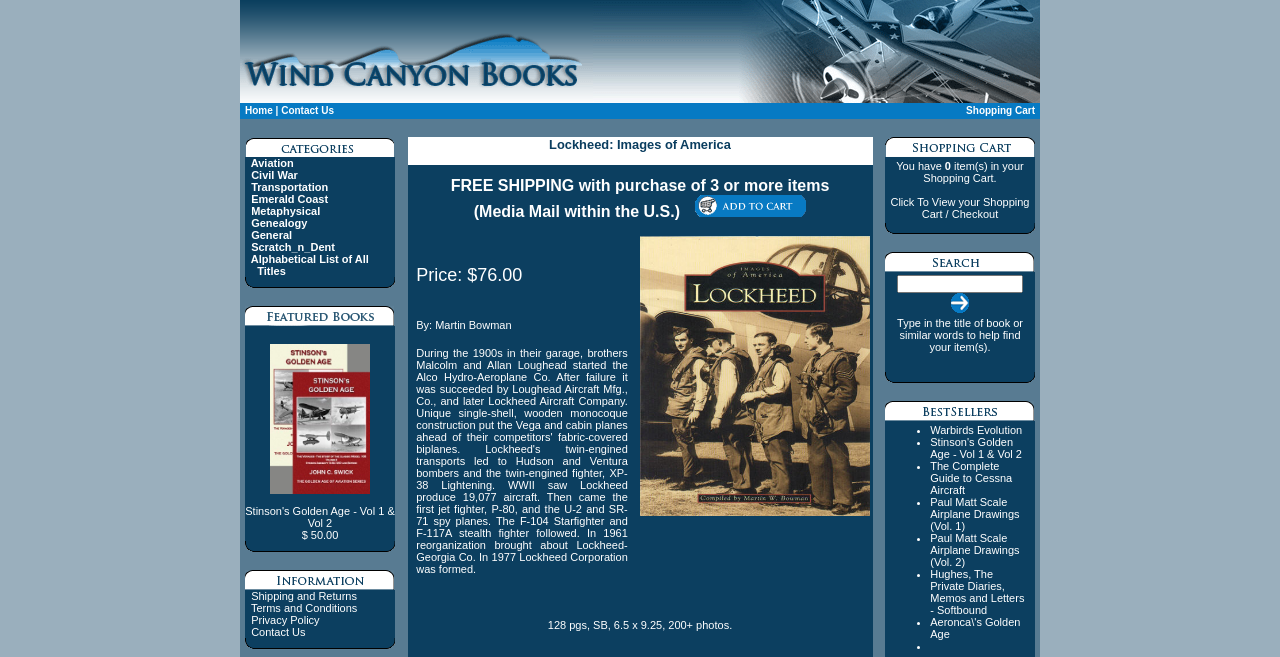Find the bounding box coordinates of the element's region that should be clicked in order to follow the given instruction: "View Contact Us". The coordinates should consist of four float numbers between 0 and 1, i.e., [left, top, right, bottom].

[0.22, 0.16, 0.261, 0.177]